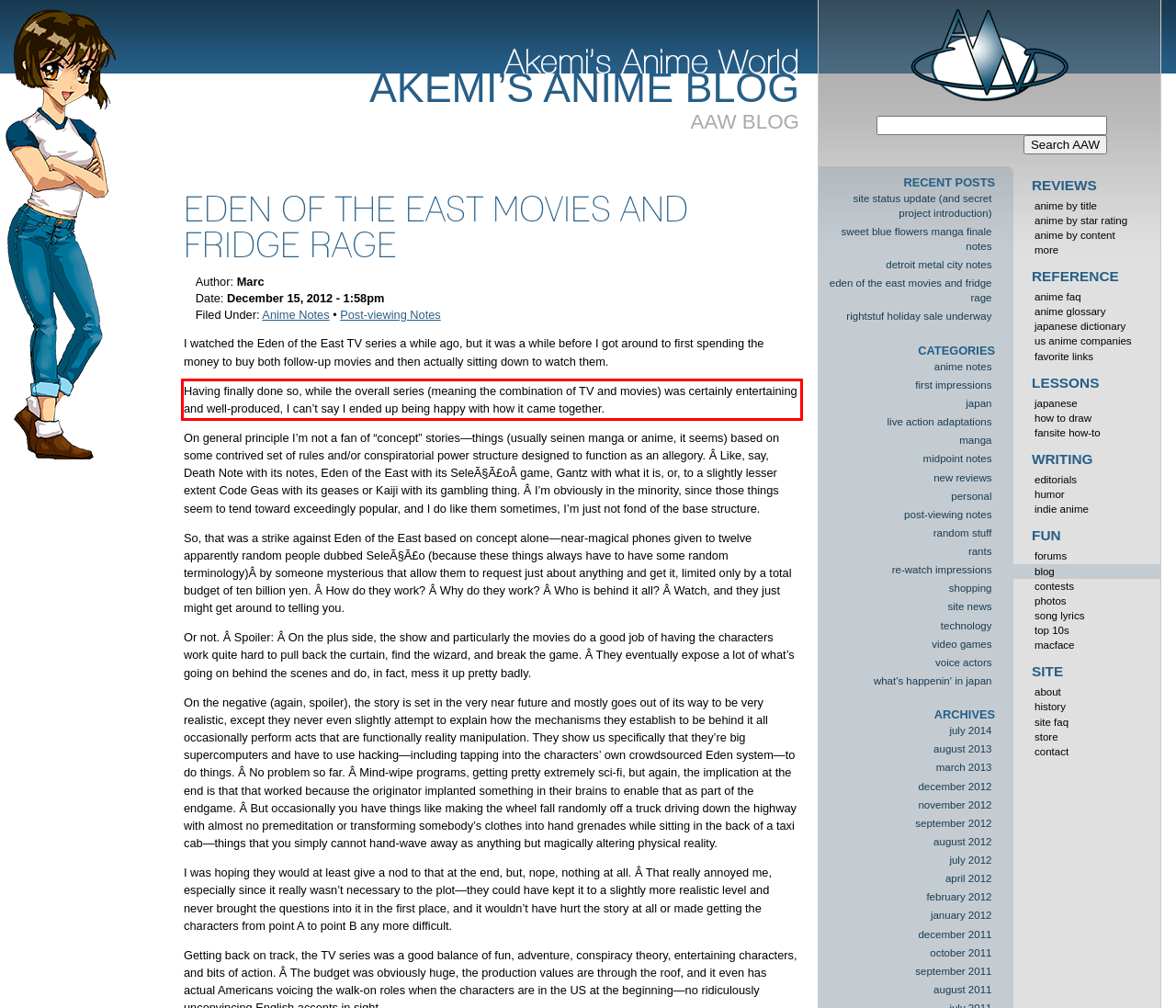You are provided with a screenshot of a webpage featuring a red rectangle bounding box. Extract the text content within this red bounding box using OCR.

Having finally done so, while the overall series (meaning the combination of TV and movies) was certainly entertaining and well-produced, I can’t say I ended up being happy with how it came together.